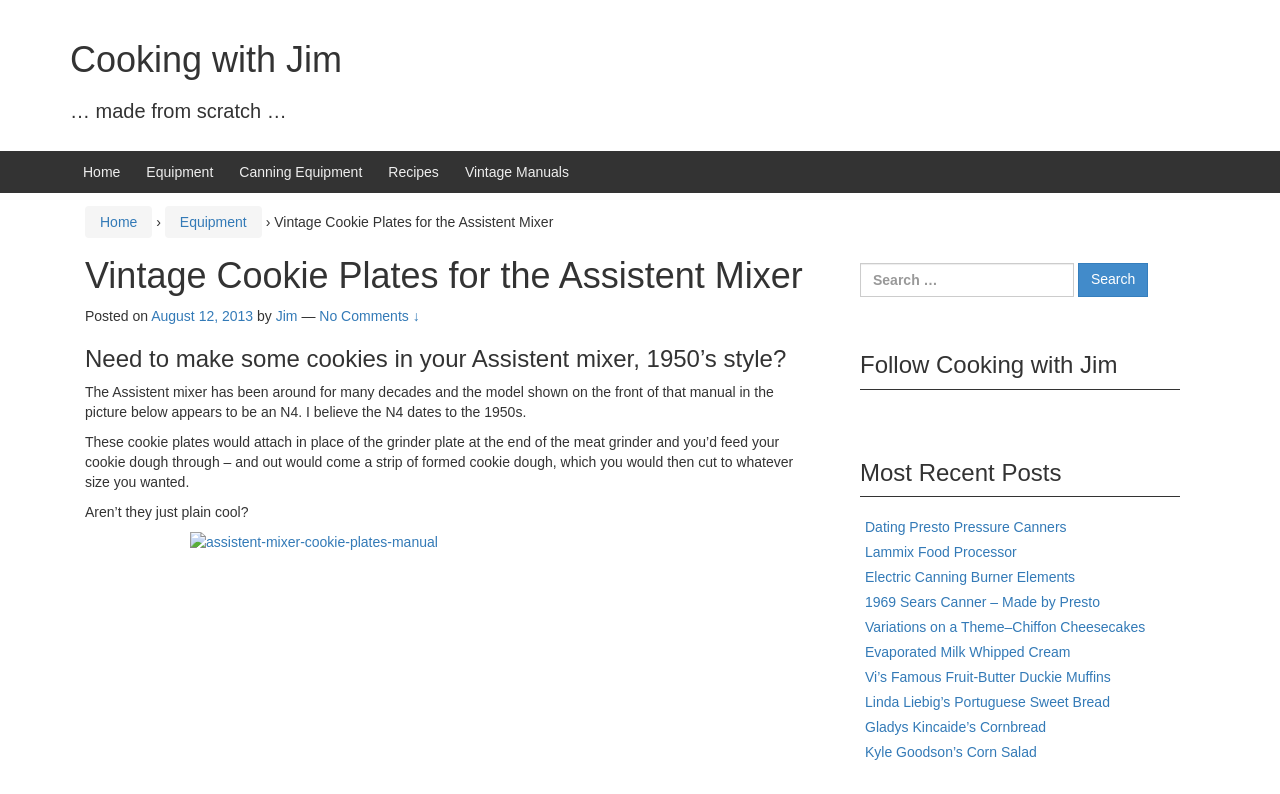Extract the bounding box for the UI element that matches this description: "aria-label="Search..." name="q" placeholder="Search..."".

None